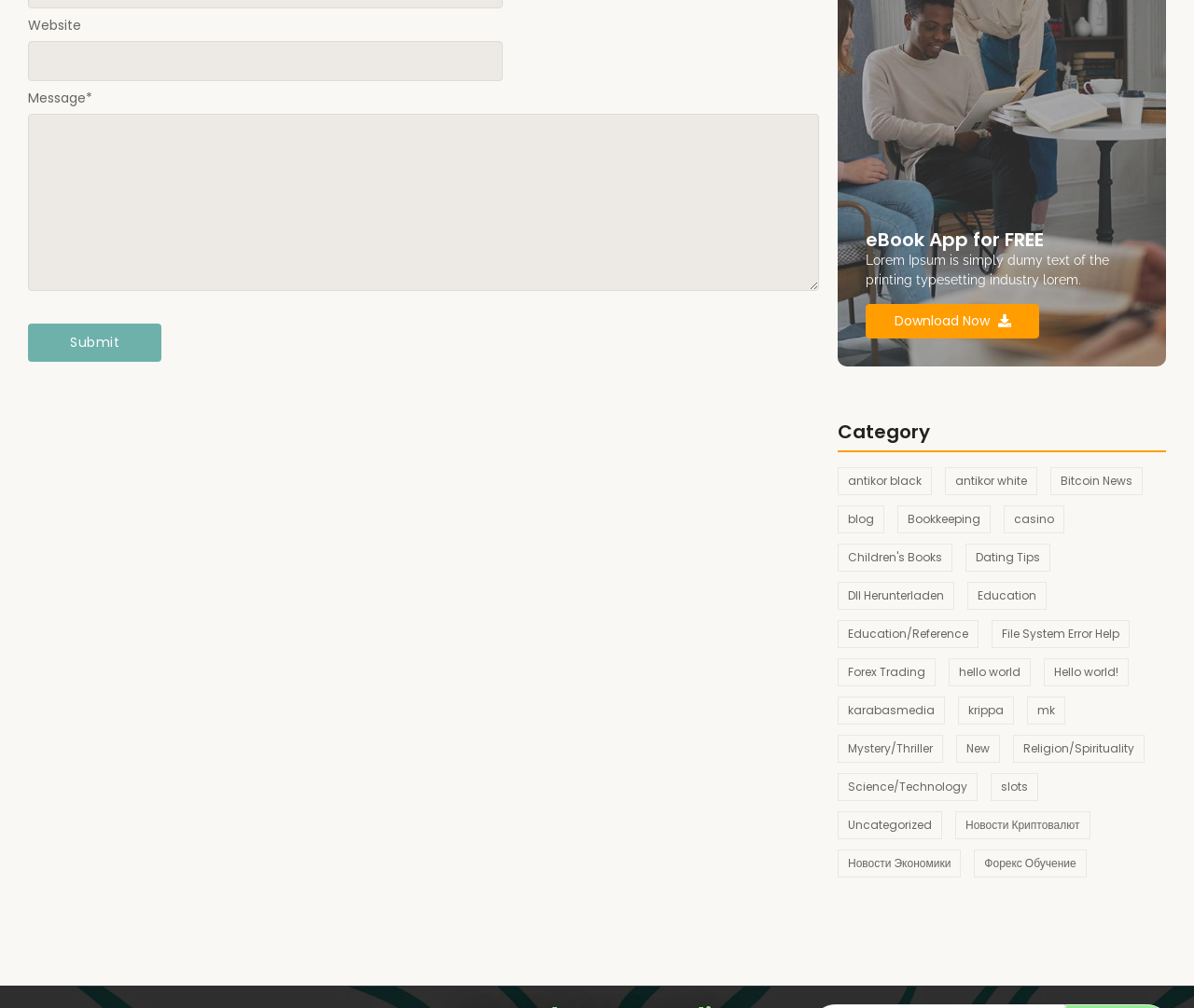What is the purpose of the 'Submit' button?
Based on the image, give a concise answer in the form of a single word or short phrase.

To submit a form